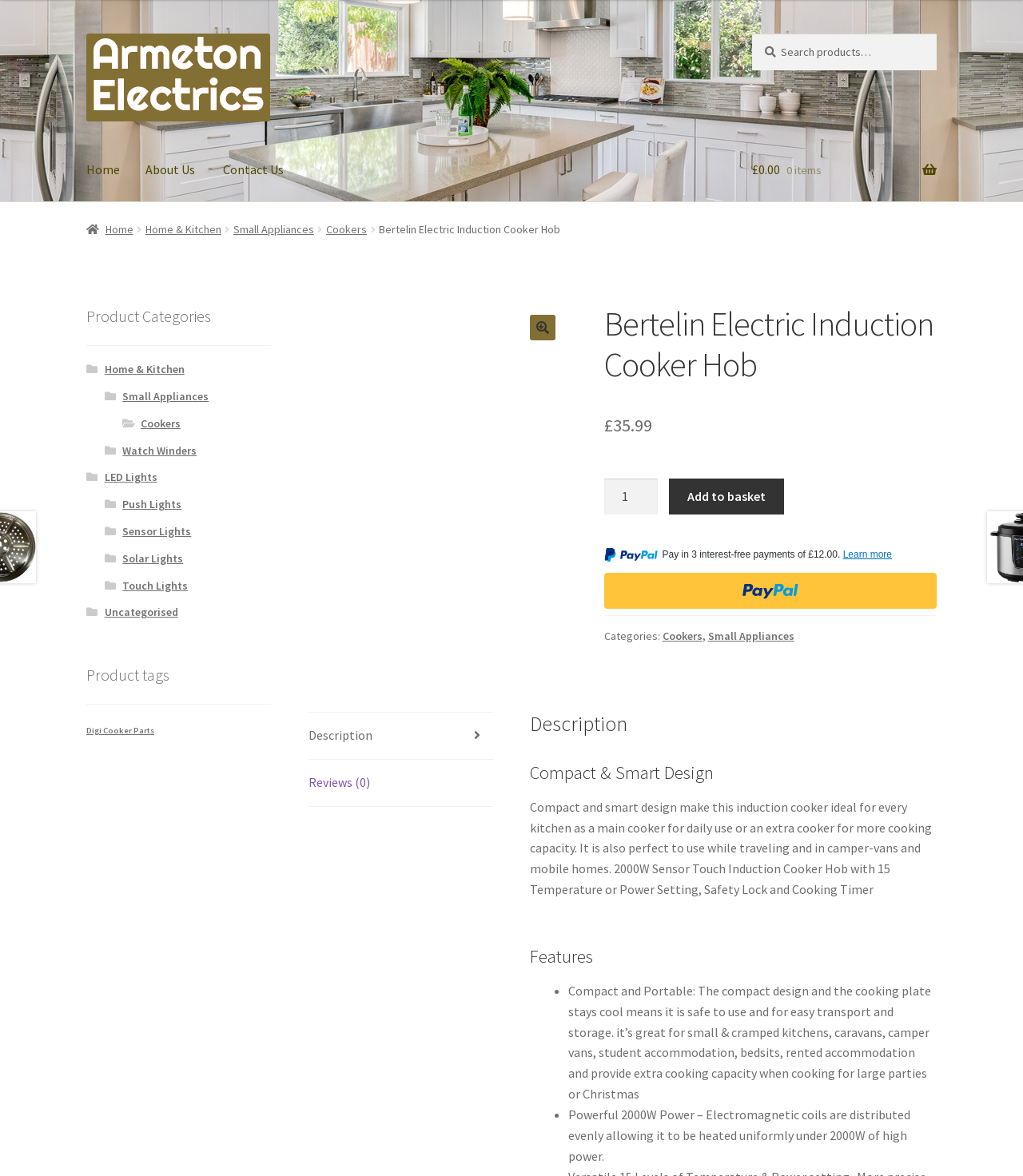Respond to the following query with just one word or a short phrase: 
What is the purpose of the safety lock feature?

Not specified